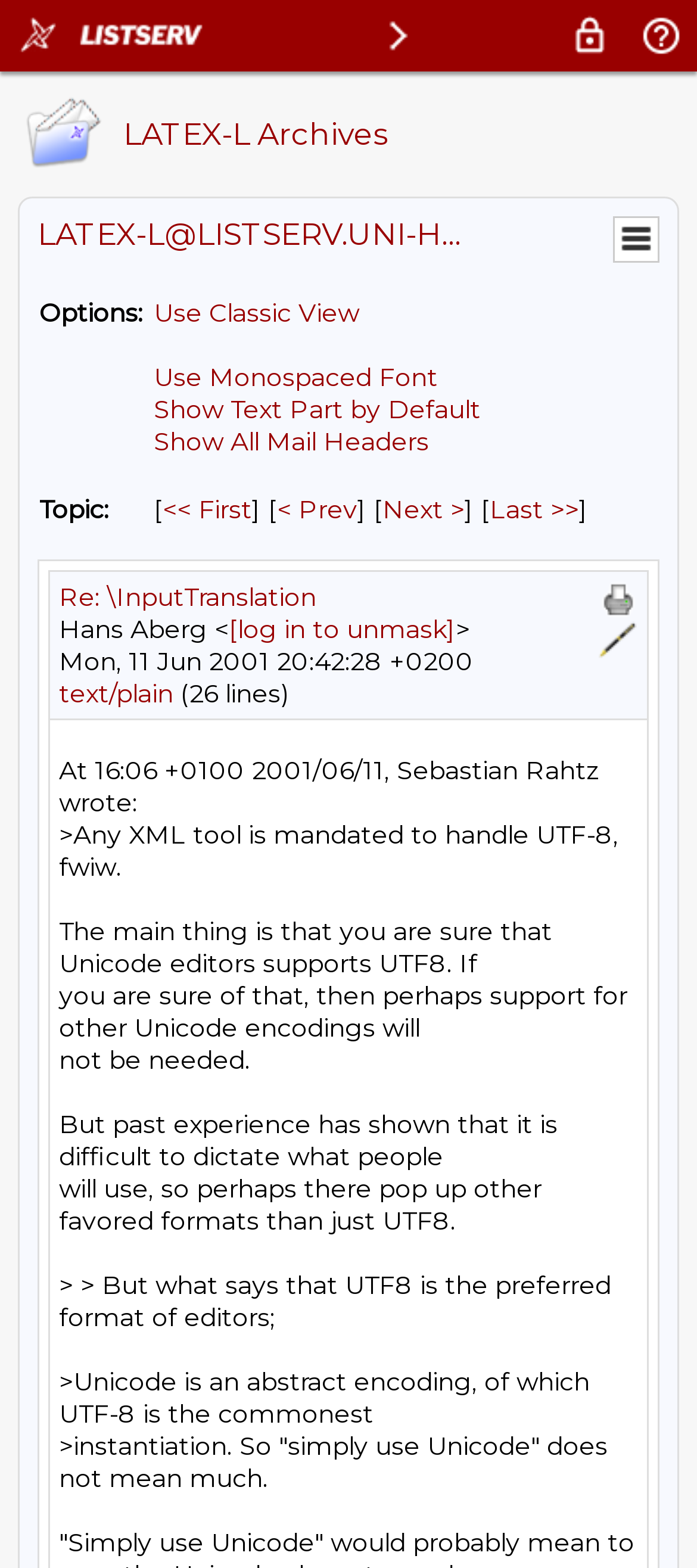How many lines are there in the email message?
Please use the image to deliver a detailed and complete answer.

The number of lines in the email message can be found in the text '(26 lines)' which is part of the grid cell that contains the email message details.